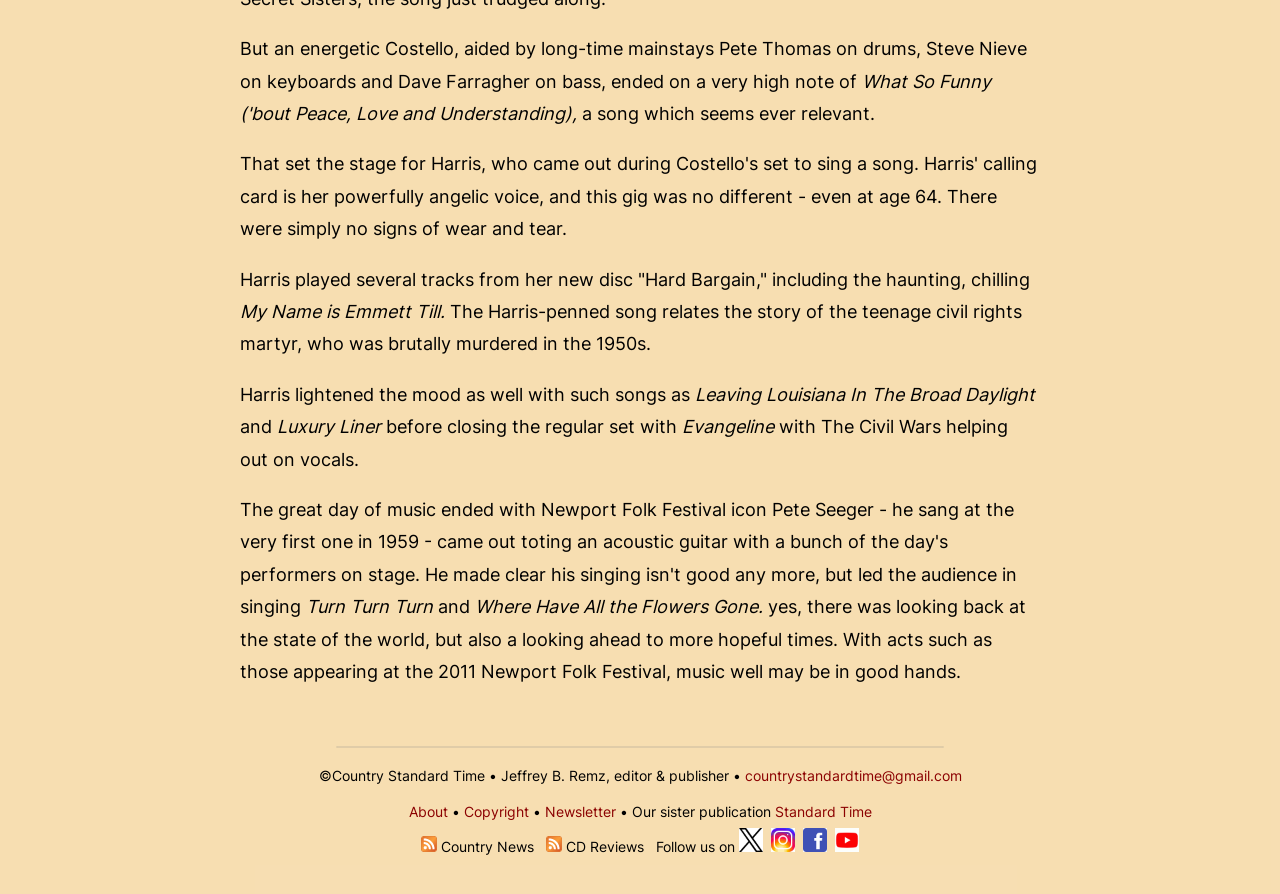Show the bounding box coordinates of the element that should be clicked to complete the task: "Check the Copyright information".

[0.362, 0.898, 0.413, 0.917]